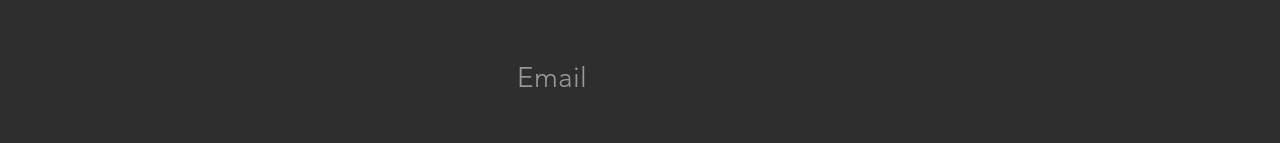Locate and provide the bounding box coordinates for the HTML element that matches this description: "Email".

[0.404, 0.428, 0.459, 0.659]